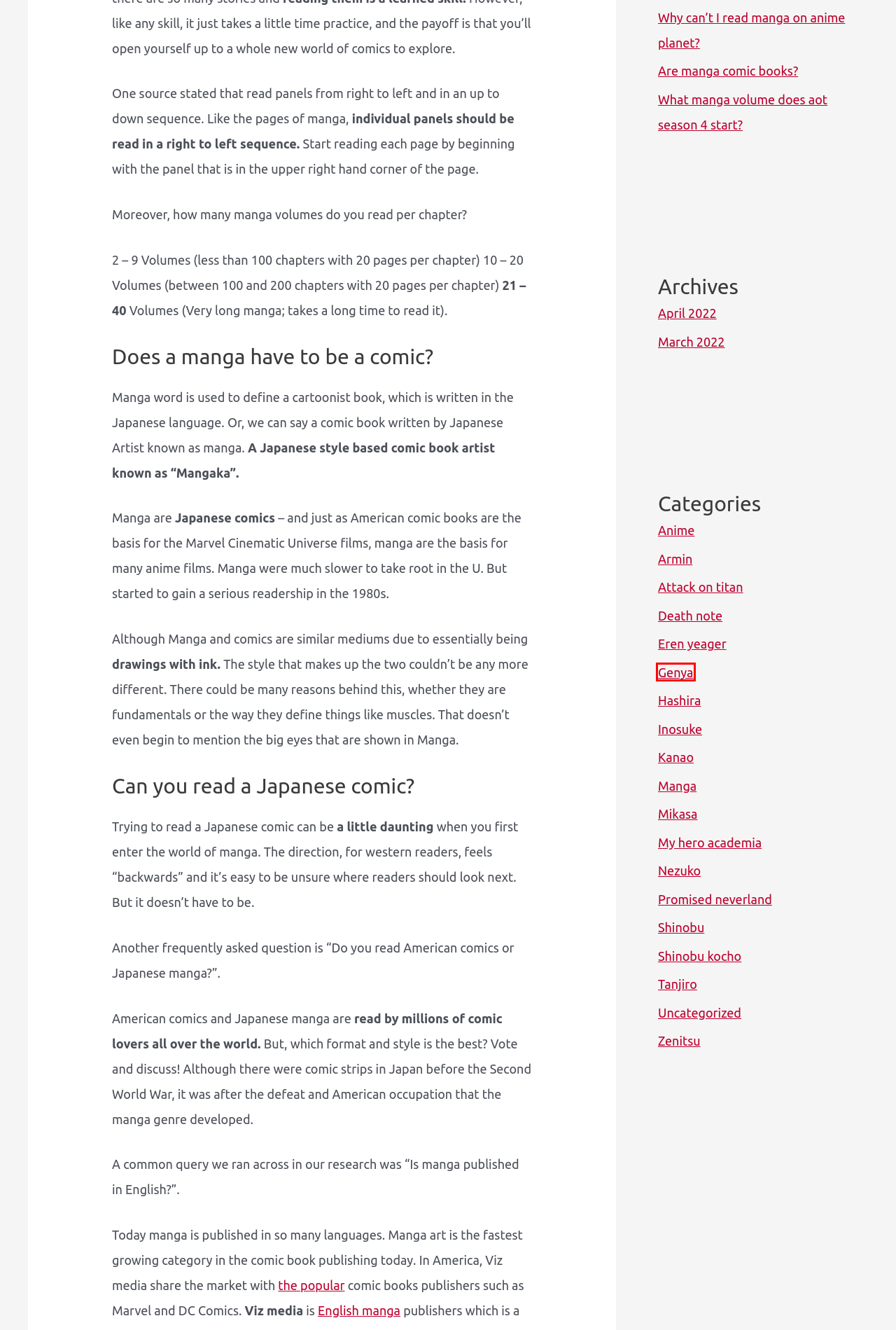Evaluate the webpage screenshot and identify the element within the red bounding box. Select the webpage description that best fits the new webpage after clicking the highlighted element. Here are the candidates:
A. Tanjiro - JapanSquad!
B. Zenitsu - JapanSquad!
C. Genya - JapanSquad!
D. Death note - JapanSquad!
E. Why can’t I read manga on anime planet? - JapanSquad!
F. April, 2022 - JapanSquad!
G. Anime - JapanSquad!
H. Why manga is popular? - JapanSquad!

C